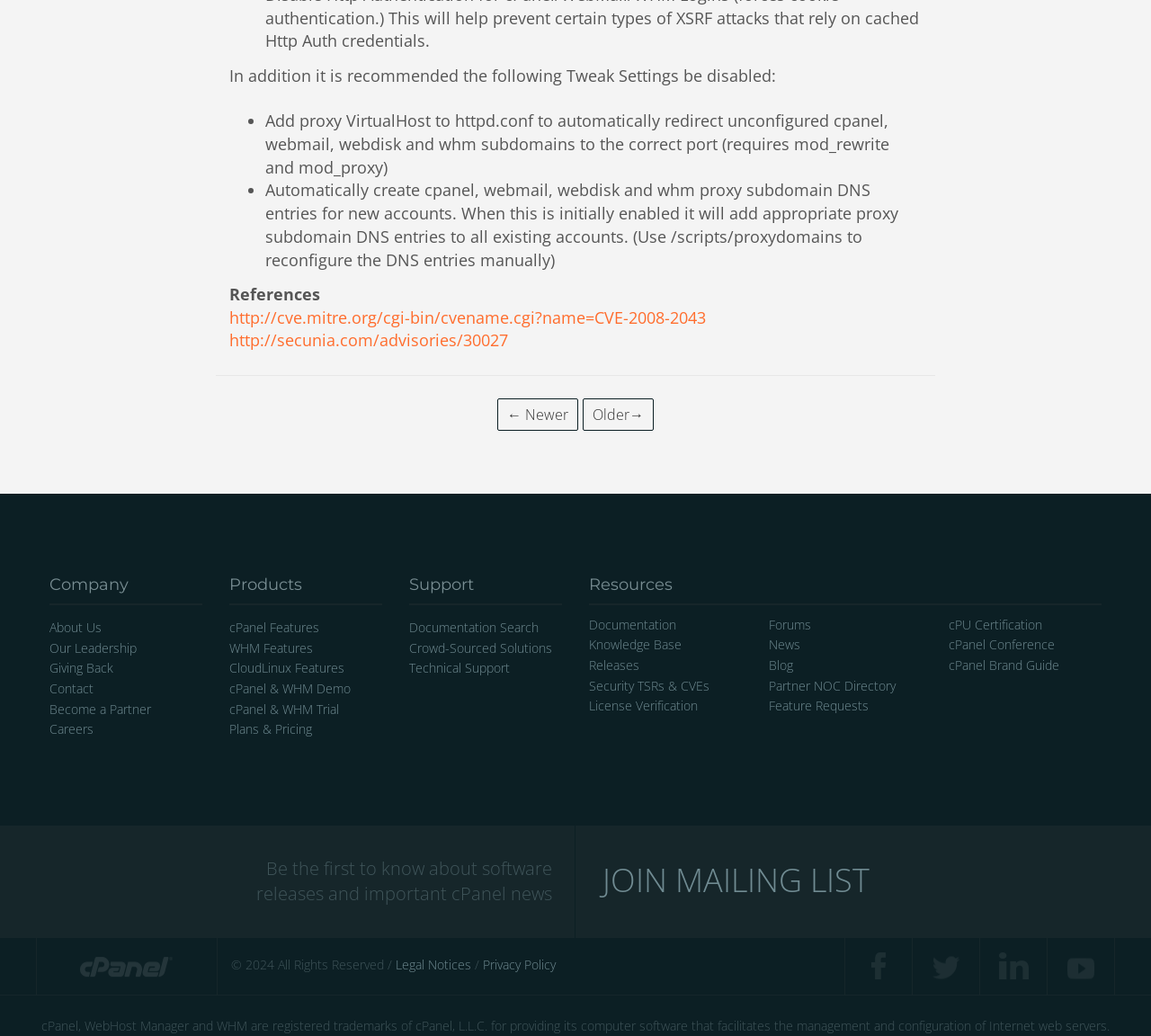Please identify the bounding box coordinates of the clickable area that will fulfill the following instruction: "Visit the 'Documentation Search' page". The coordinates should be in the format of four float numbers between 0 and 1, i.e., [left, top, right, bottom].

[0.355, 0.598, 0.468, 0.614]